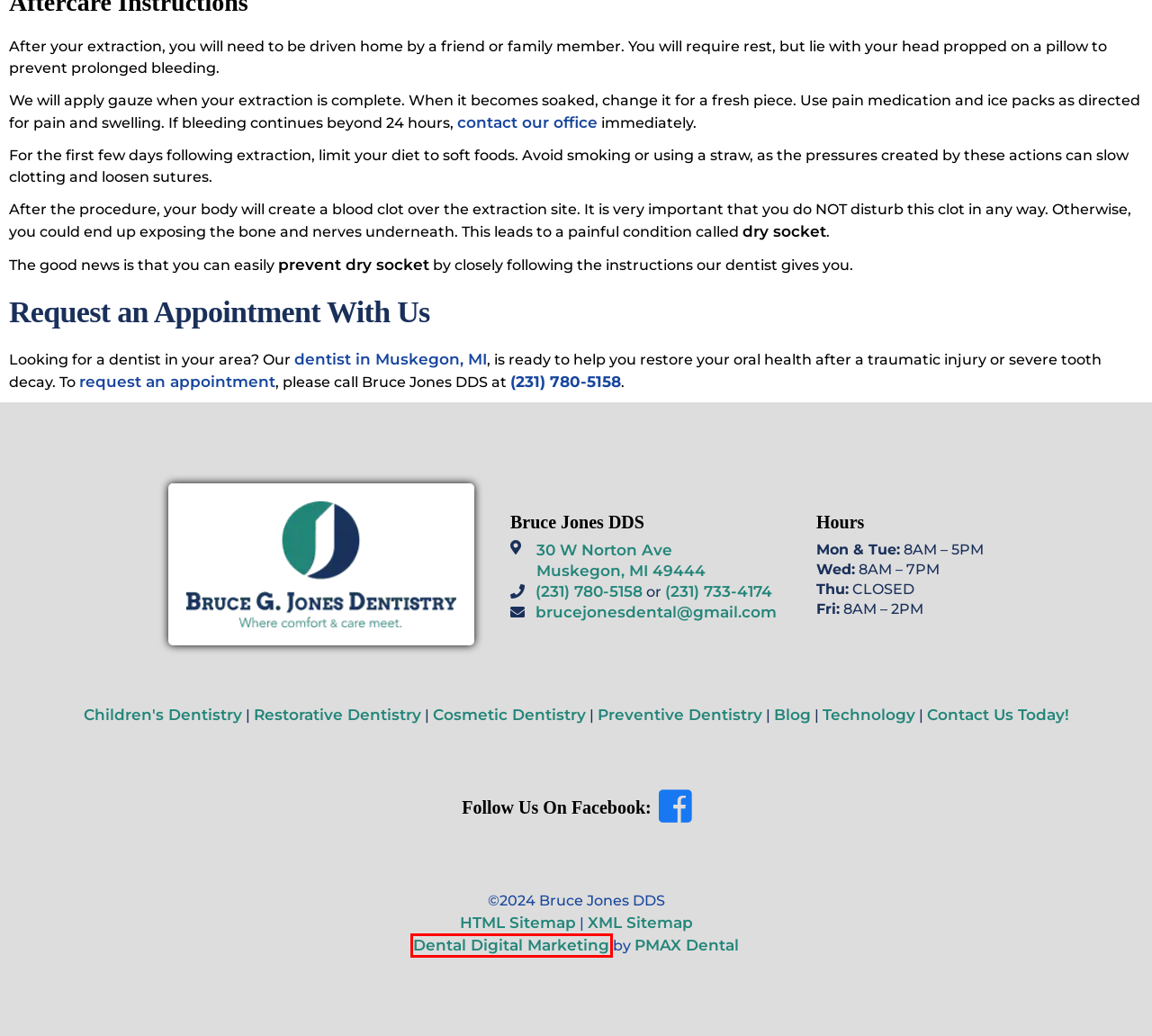Review the screenshot of a webpage that includes a red bounding box. Choose the webpage description that best matches the new webpage displayed after clicking the element within the bounding box. Here are the candidates:
A. Cosmetic Dentistry | Bruce Jones DDS | Muskegon Cosmetic Dentist
B. Contact | Bruce Jones DDS | Family Dentist In Muskegon, MI
C. Dental Marketing Leaders for Dentists & Orthodontists
D. Children’s Dentistry | Bruce Jones DDS | Dentist In Muskegon, MI
E. Technology | Bruce Jones DDS | Dentist In Muskegon, MI
F. Restorative Dentistry | Bruce Jones DDS | Dentist In Muskegon, MI
G. Dry Socket: Symptoms, Causes, Treatment, Prevention
H. Request An Appointment | Bruce Jones DDS | Muskegon Dentist

C